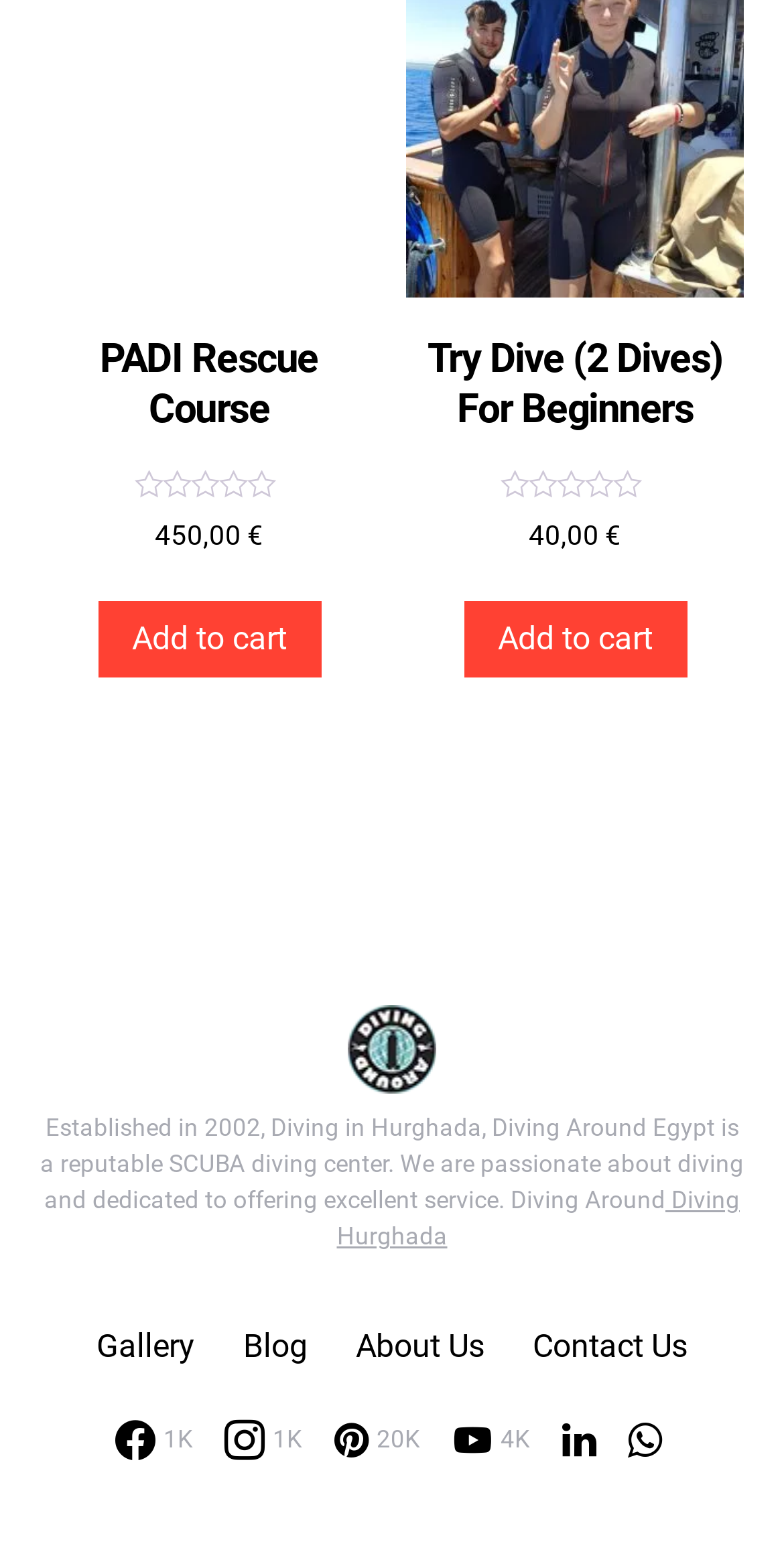Find the bounding box coordinates of the element's region that should be clicked in order to follow the given instruction: "Add PADI Rescue Course to cart". The coordinates should consist of four float numbers between 0 and 1, i.e., [left, top, right, bottom].

[0.124, 0.386, 0.409, 0.436]